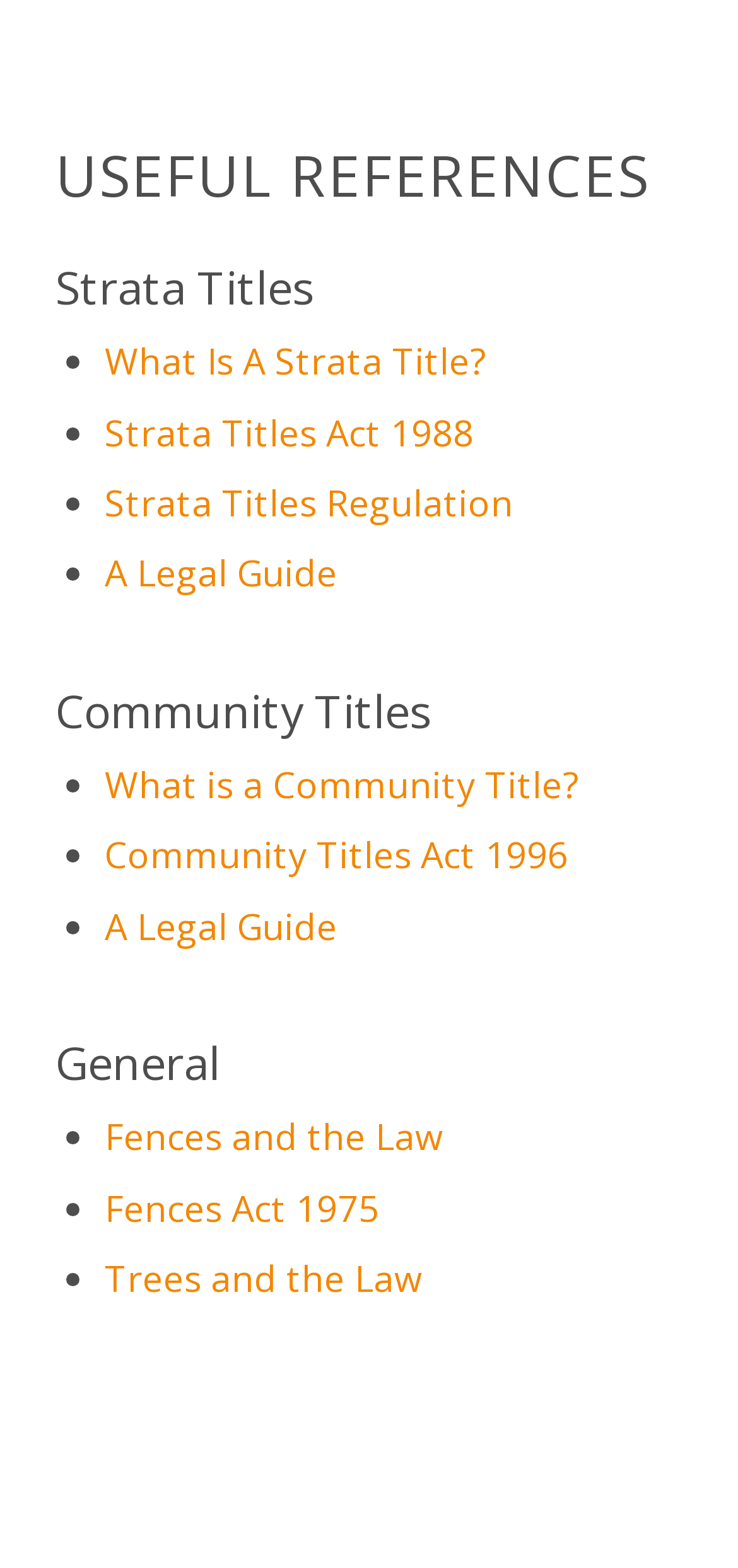What is the last link on the webpage?
Give a detailed explanation using the information visible in the image.

By scrolling to the bottom of the webpage, I can see that the last link is 'Trees and the Law'. This link is part of the 'General' category and is denoted by the text 'Trees and the Law'.